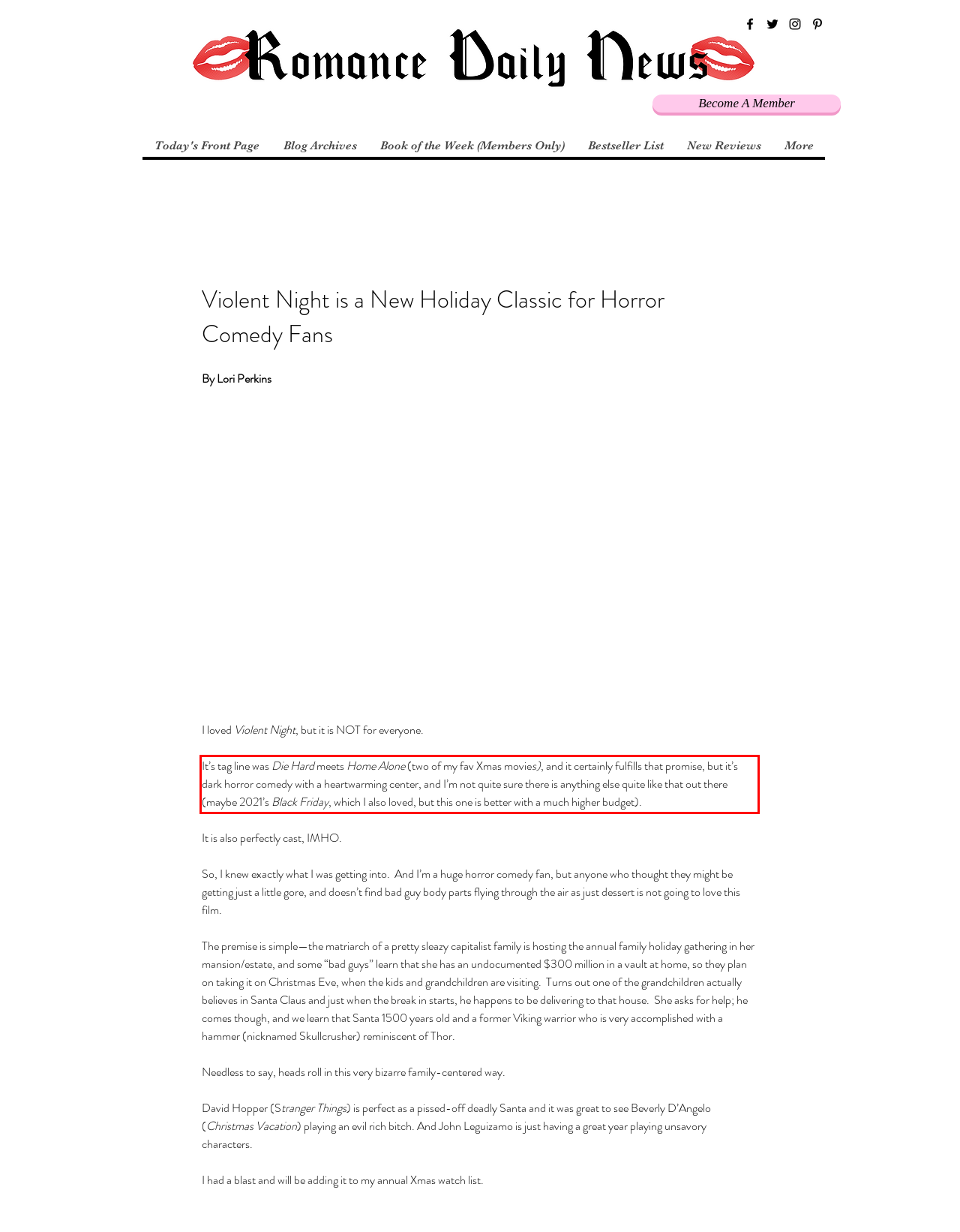You have a webpage screenshot with a red rectangle surrounding a UI element. Extract the text content from within this red bounding box.

It’s tag line was Die Hard meets Home Alone (two of my fav Xmas movies), and it certainly fulfills that promise, but it’s dark horror comedy with a heartwarming center, and I’m not quite sure there is anything else quite like that out there (maybe 2021’s Black Friday, which I also loved, but this one is better with a much higher budget).